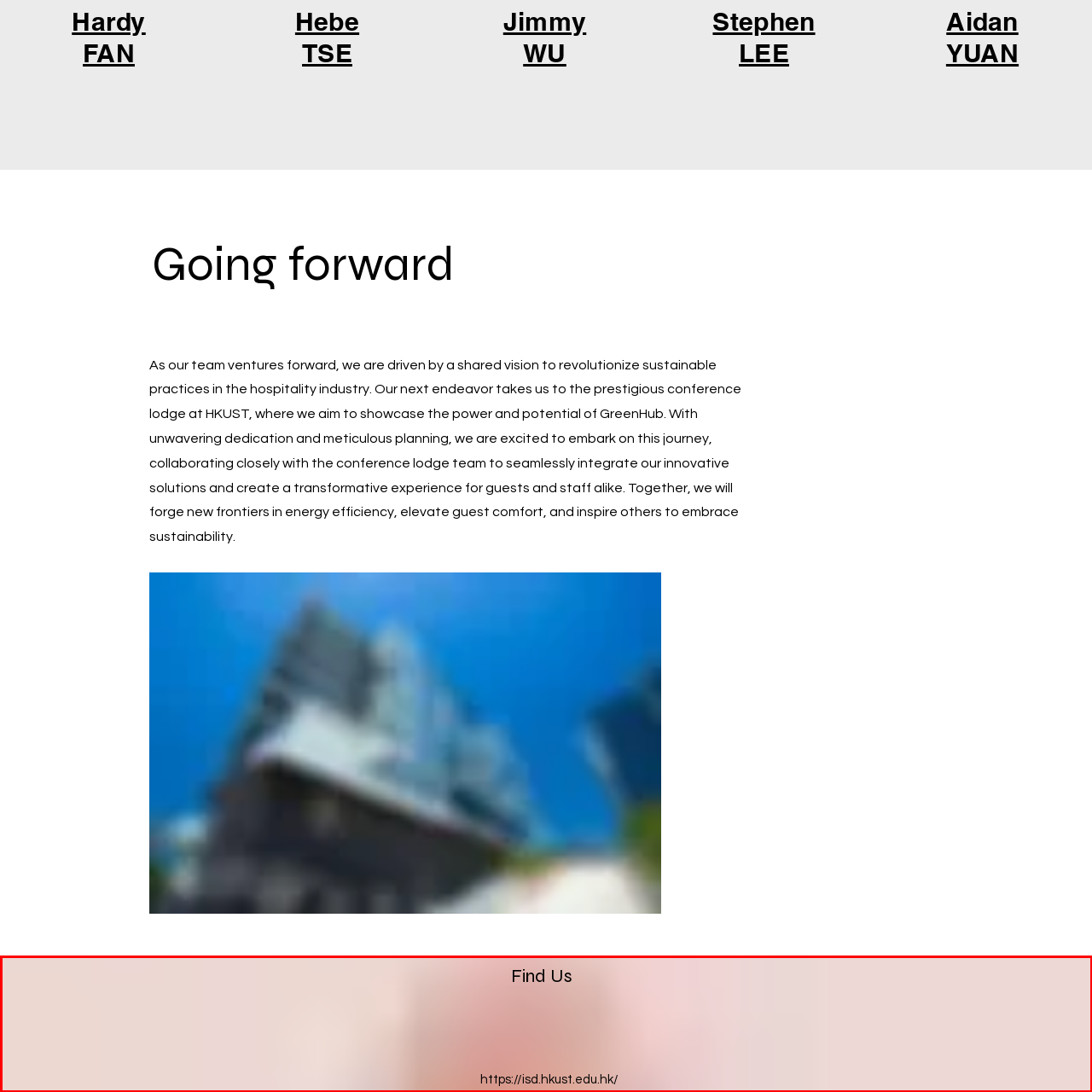Generate an elaborate caption for the image highlighted within the red boundary.

The image features a softly blurred background in muted pastel tones, creating a tranquil and inviting atmosphere. Prominently displayed in the center is the heading "Find Us," beckoning viewers to explore and connect with the organization. Below this heading is a URL link, "https://isd.hkust.edu.hk/," providing an avenue for further engagement and information. This imagery suggests a welcoming initiative aimed at fostering connections and accessibility within the community, aligning with a broader mission of sustainability and hospitality showcased by the organization.